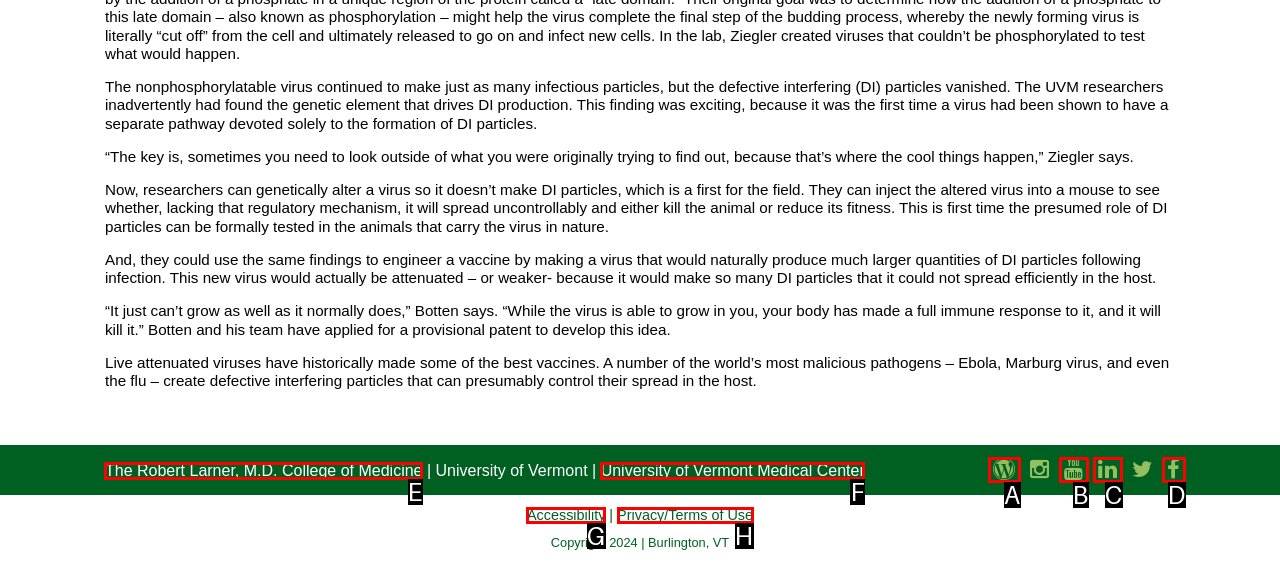Find the option you need to click to complete the following instruction: Visit The Robert Larner, M.D. College of Medicine
Answer with the corresponding letter from the choices given directly.

E